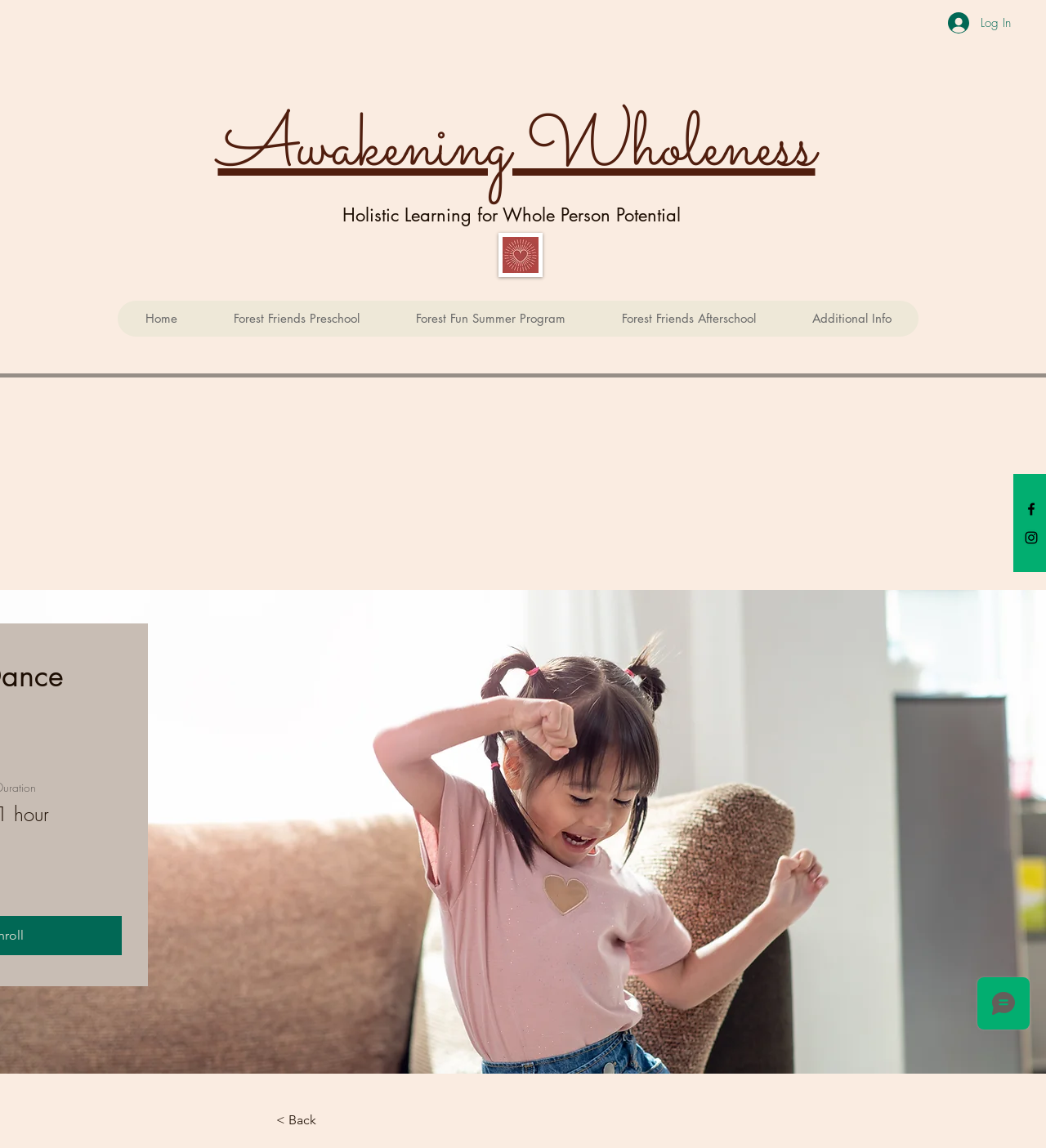What is the purpose of the social bar at the bottom right?
Offer a detailed and full explanation in response to the question.

The social bar at the bottom right corner of the webpage contains links to social media platforms, such as Facebook and Instagram, allowing users to connect with the website's social media presence.